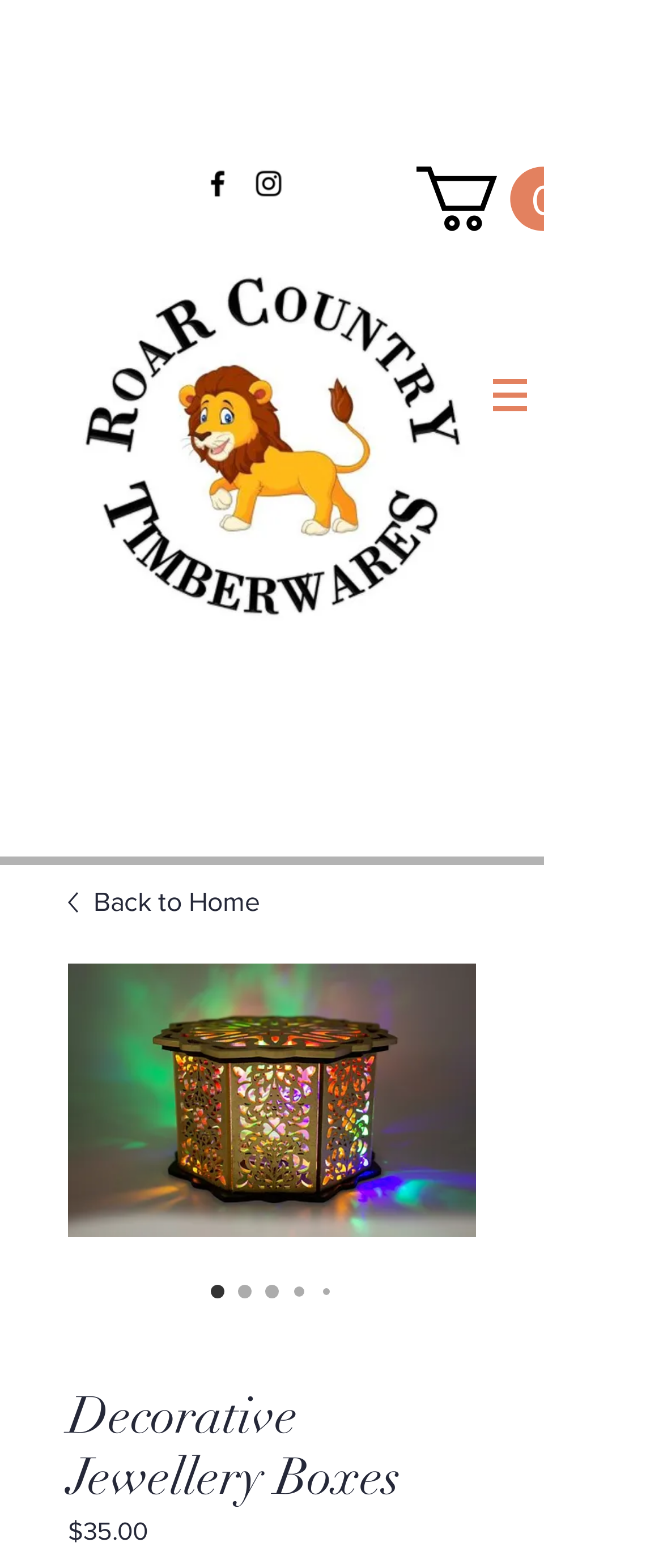Explain the webpage's layout and main content in detail.

This webpage is about decorative jewellery boxes sold by Roar Country Timber. At the top, there is a heading with the title "Decorative Jewellery Boxes | Roar Country Timber". Below the title, there is a social bar with two icons, Facebook and Instagram, on the left side. On the right side, there is a cart icon with a text "Cart with 0 items". 

To the left of the social bar, there is a logo image of Roar Country Timber. Below the social bar, there is a navigation menu labeled "Site" with a dropdown button. 

On the left side of the page, there is a search iframe taking up most of the vertical space. To the right of the search iframe, there is another iframe containing the main content. 

In the main content iframe, there is a heading "Decorative Jewellery Boxes" at the top. Below the heading, there is an image of the decorative jewellery box. Under the image, there are five radio buttons with the same label "Decorative Jewellery Boxes", but only one of them is checked. 

Below the radio buttons, there is a heading "Decorative Jewellery Boxes" again, followed by a text "$35.00" and a label "Price". There is also a "Back to Home" link with an icon above the heading.